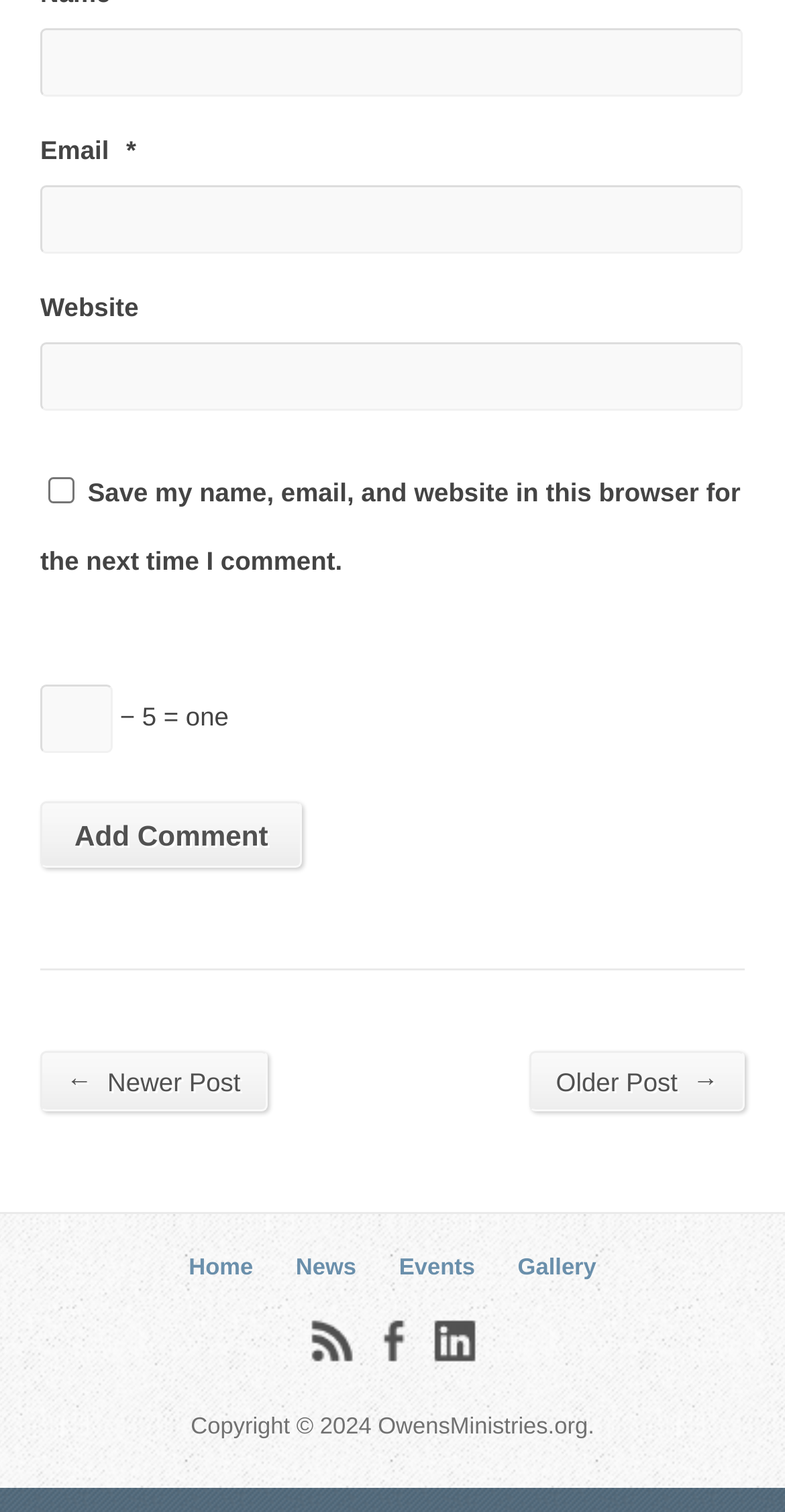Determine the bounding box coordinates of the clickable region to carry out the instruction: "Add a comment".

[0.051, 0.53, 0.385, 0.574]